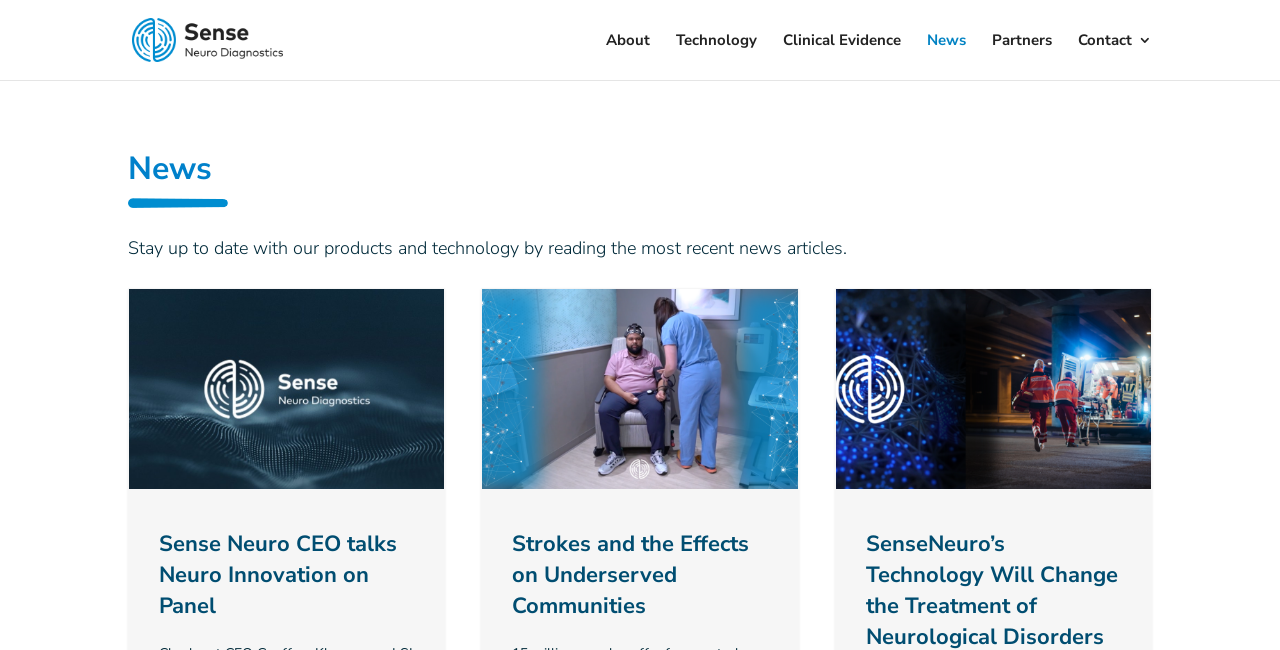Find and specify the bounding box coordinates that correspond to the clickable region for the instruction: "read about Sense Neuro Diagnostics technology".

[0.528, 0.051, 0.591, 0.123]